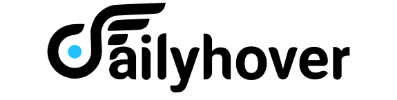What is the typography style of the 'Daily Hover' logo?
Look at the image and respond with a single word or a short phrase.

Bold, modern